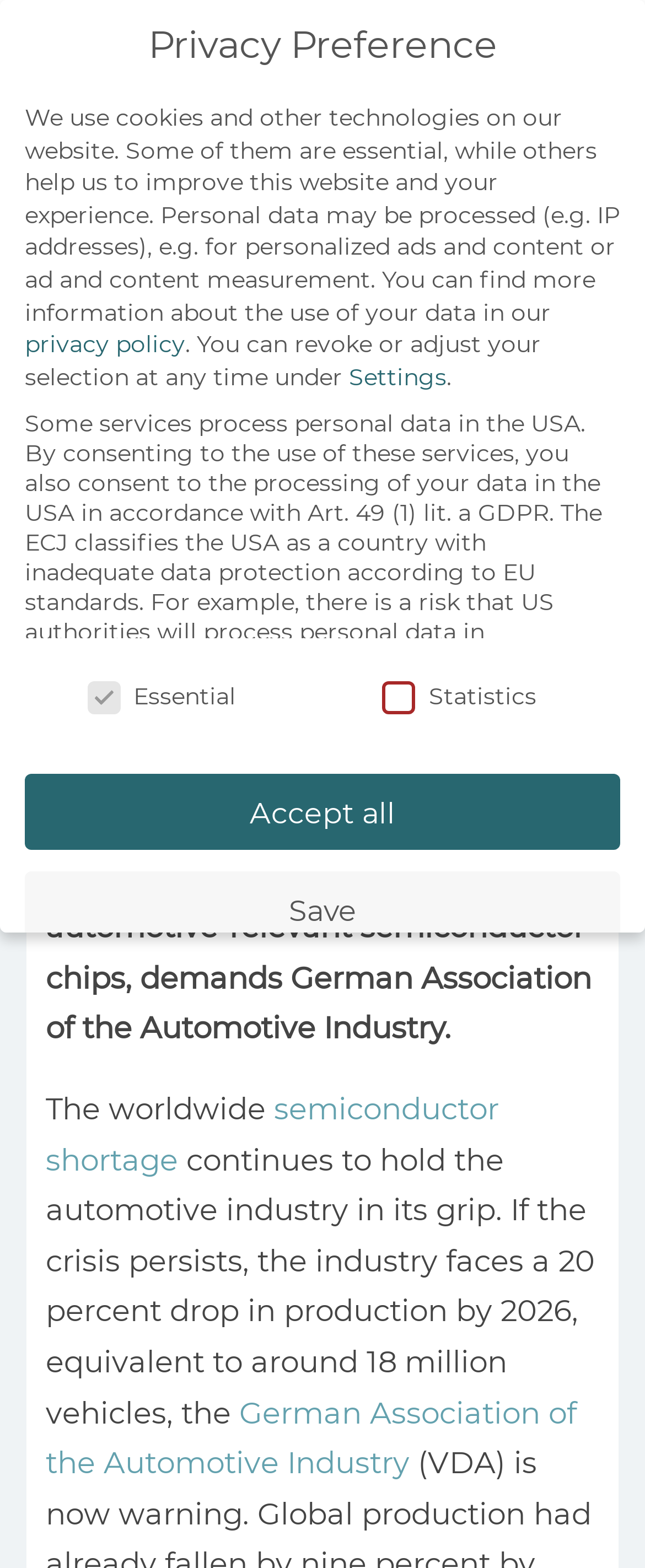Please find the bounding box for the UI component described as follows: "Save".

[0.038, 0.556, 0.962, 0.605]